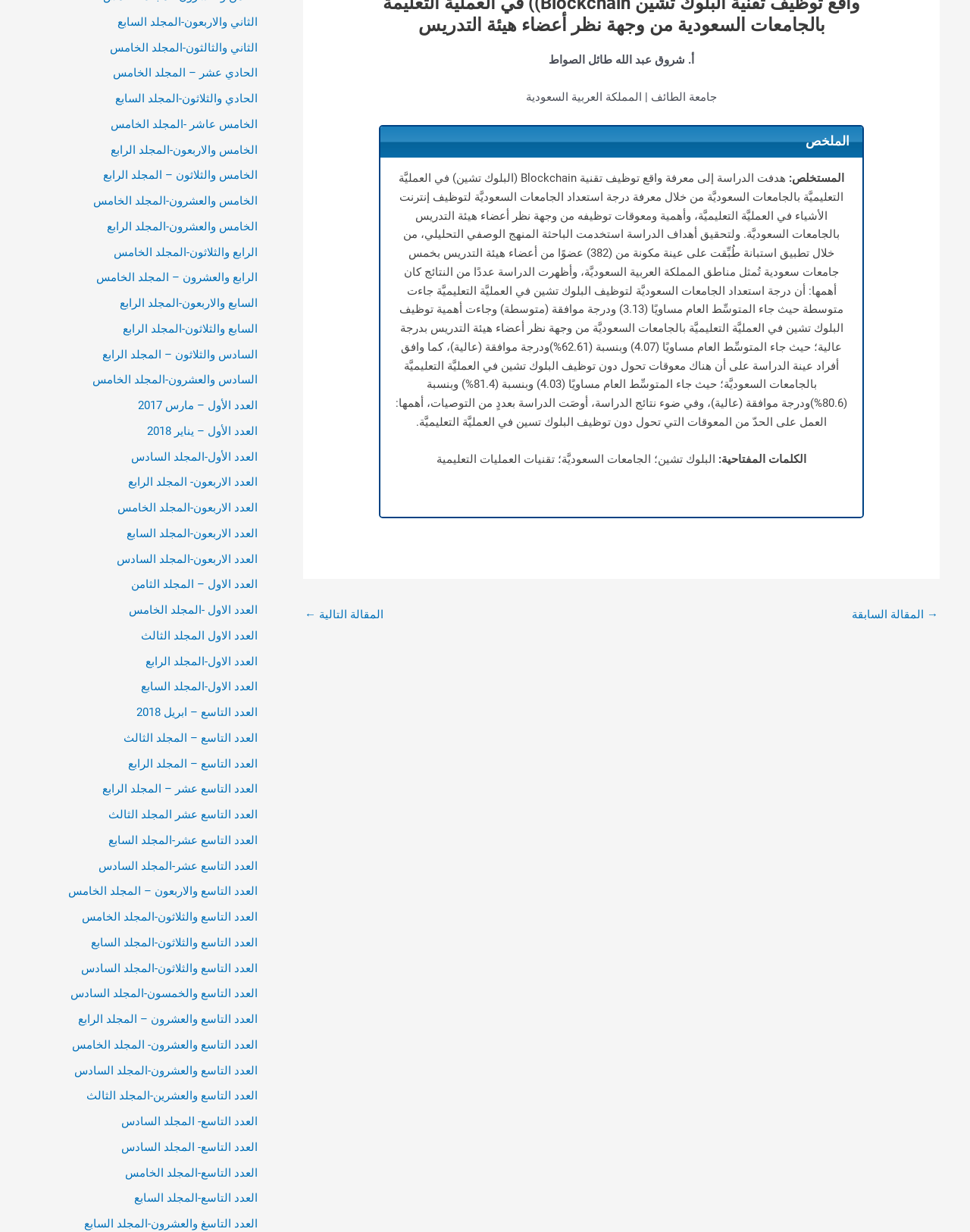Find the bounding box coordinates for the area that should be clicked to accomplish the instruction: "Click the '→ المقالة السابقة' link".

[0.878, 0.49, 0.967, 0.511]